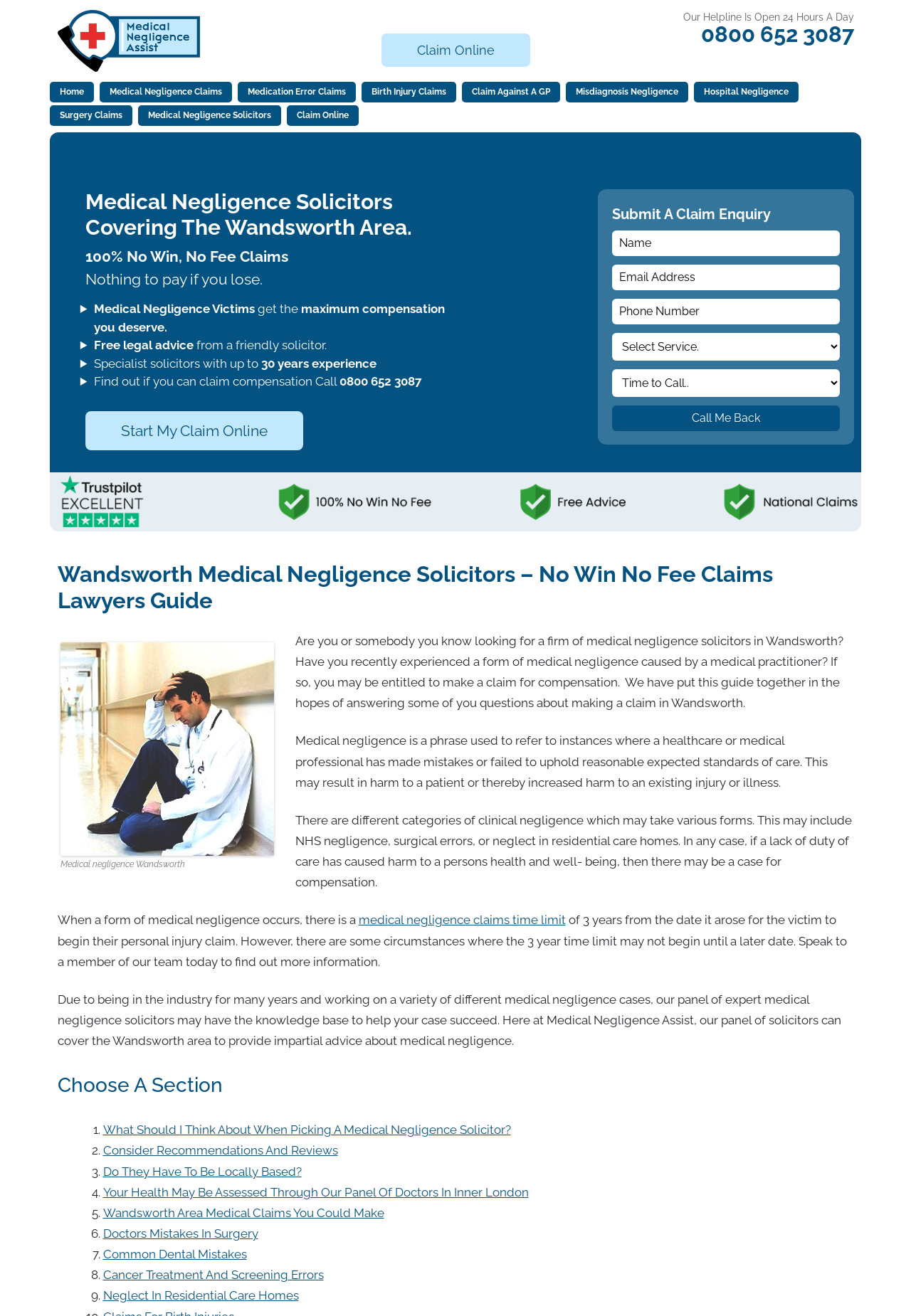Determine the bounding box coordinates for the element that should be clicked to follow this instruction: "Start my claim online". The coordinates should be given as four float numbers between 0 and 1, in the format [left, top, right, bottom].

[0.094, 0.312, 0.333, 0.342]